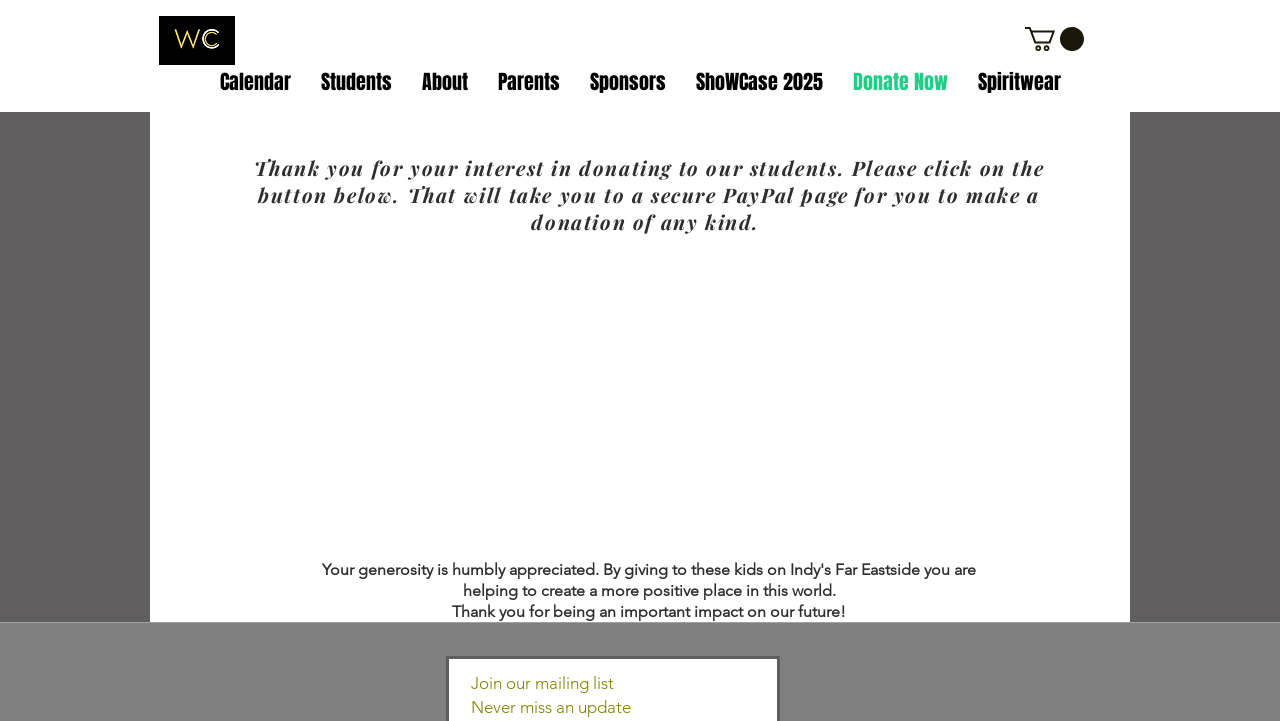What is the purpose of the webpage?
Based on the visual content, answer with a single word or a brief phrase.

Donate to wcchoirs